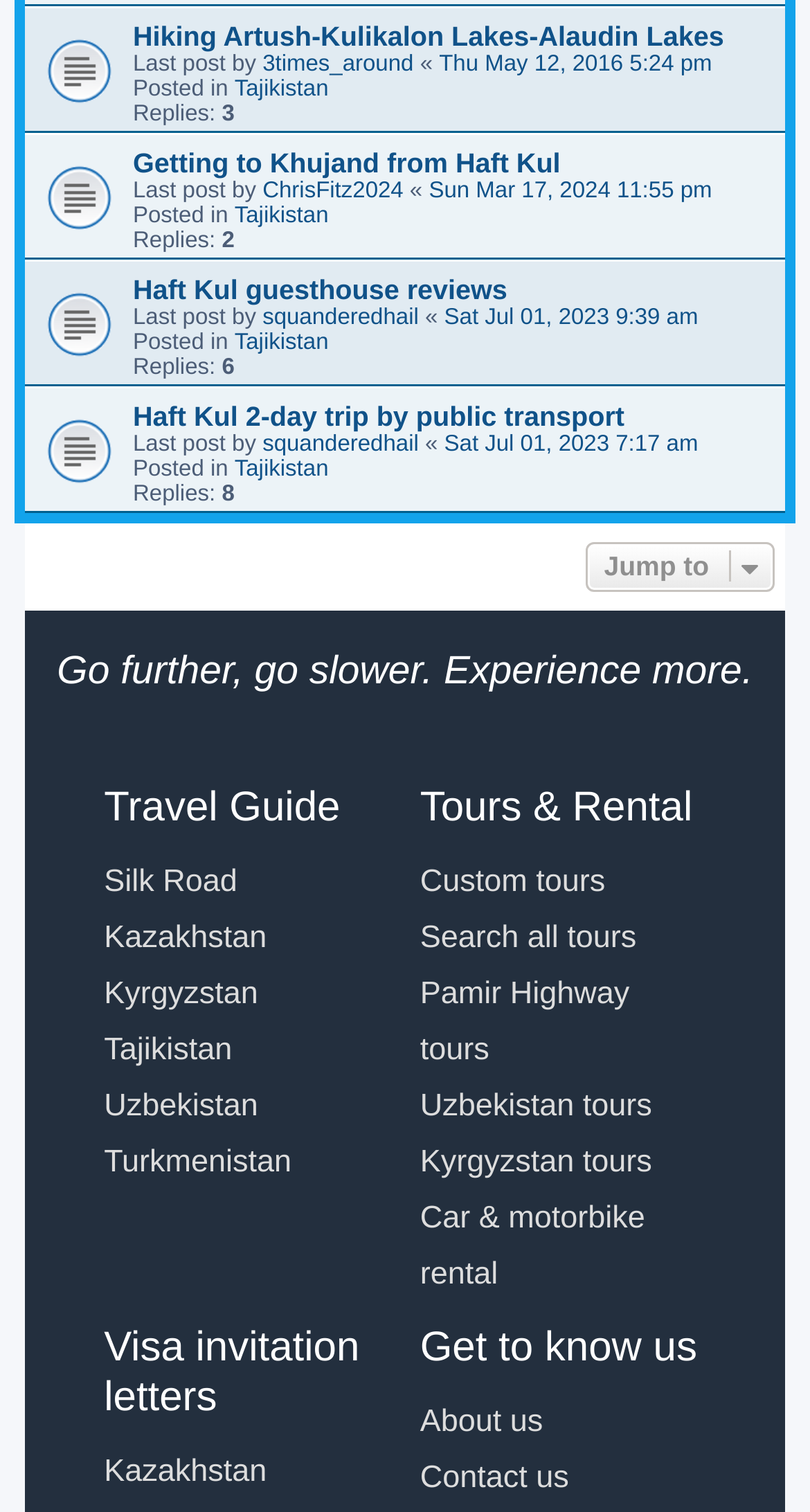In which country was the topic 'Haft Kul guesthouse reviews' posted?
Using the image as a reference, answer the question in detail.

I found the link element with the text 'Haft Kul guesthouse reviews' and looked at the subsequent StaticText element, which says 'Posted in', and then found the link element with the text 'Tajikistan', which represents the country where the topic was posted.